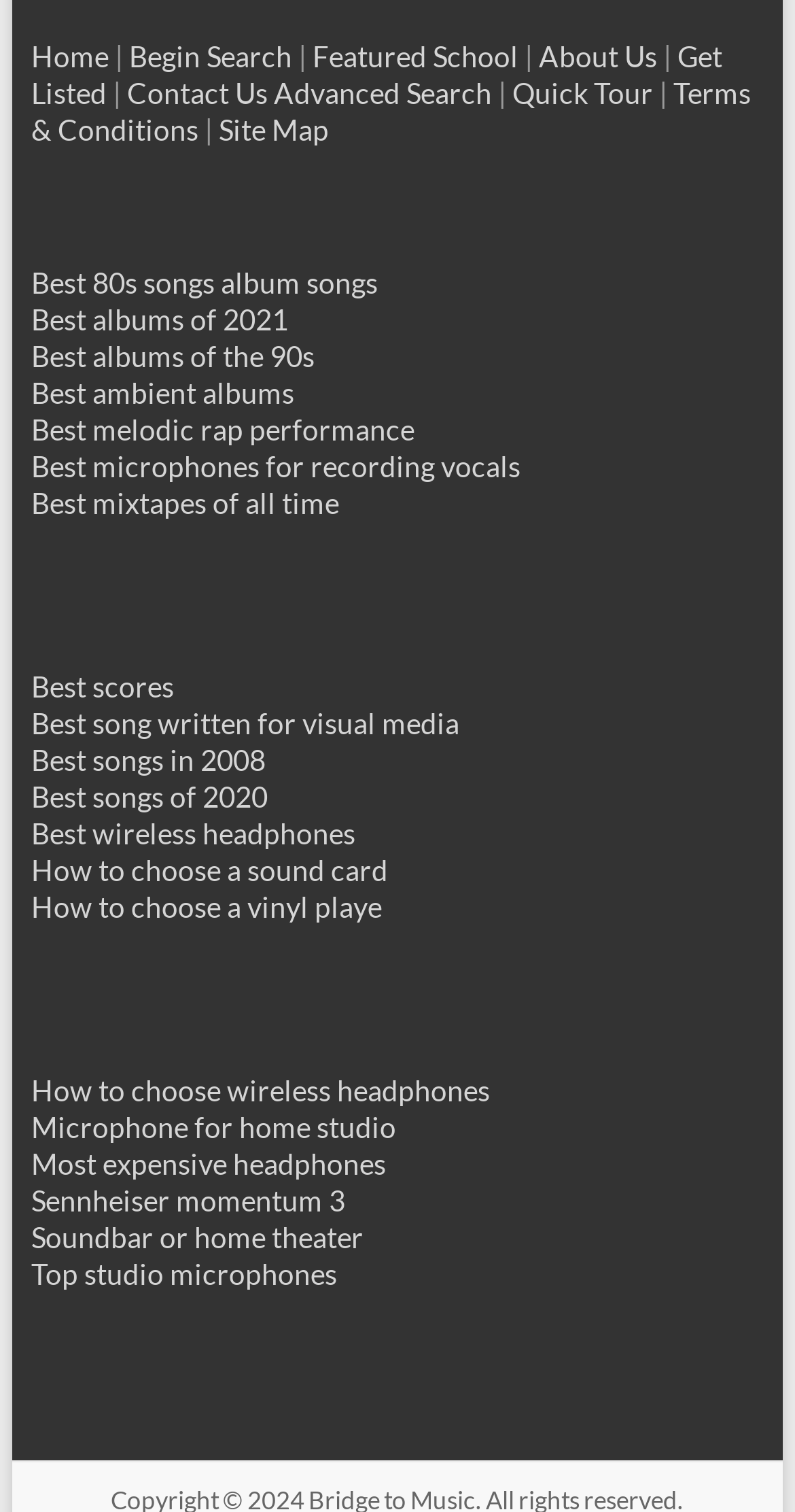What is the vertical position of the 'Get Listed' link?
Based on the image content, provide your answer in one word or a short phrase.

Above 'Contact Us'